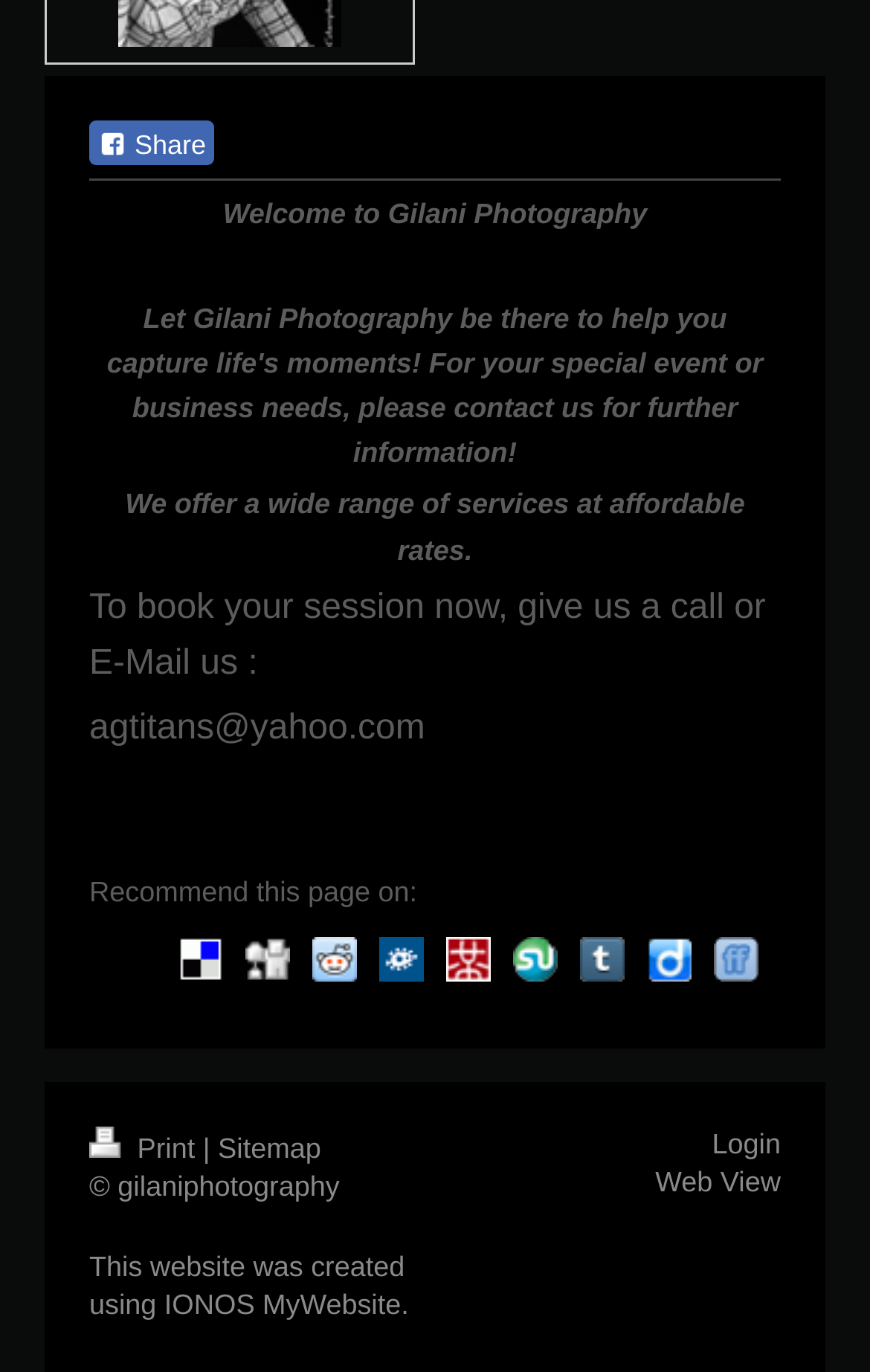Pinpoint the bounding box coordinates of the clickable area necessary to execute the following instruction: "Print this page". The coordinates should be given as four float numbers between 0 and 1, namely [left, top, right, bottom].

[0.103, 0.825, 0.233, 0.848]